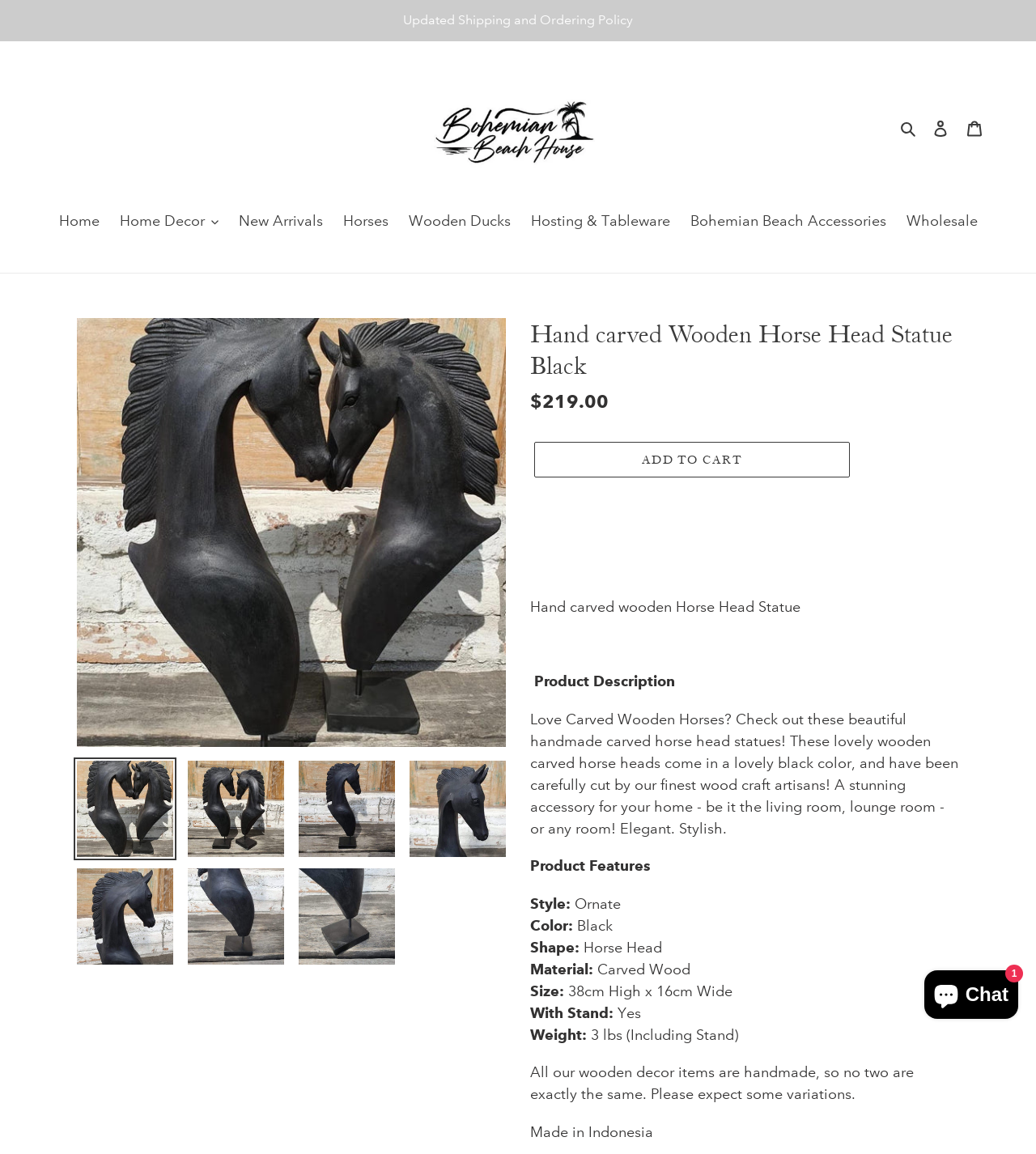Could you determine the bounding box coordinates of the clickable element to complete the instruction: "Load image into Gallery viewer"? Provide the coordinates as four float numbers between 0 and 1, i.e., [left, top, right, bottom].

[0.071, 0.656, 0.17, 0.745]